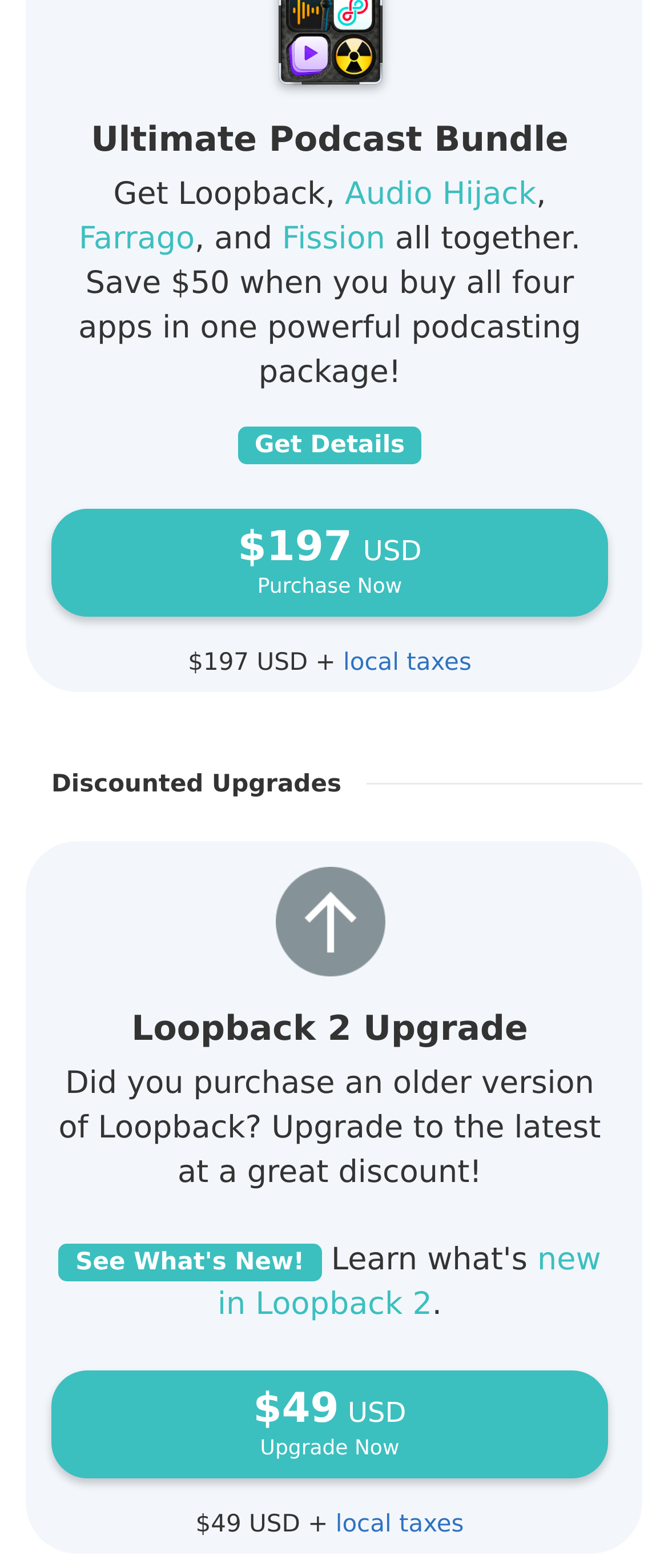Locate the UI element described as follows: "$49 USD Upgrade Now". Return the bounding box coordinates as four float numbers between 0 and 1 in the order [left, top, right, bottom].

[0.077, 0.874, 0.91, 0.943]